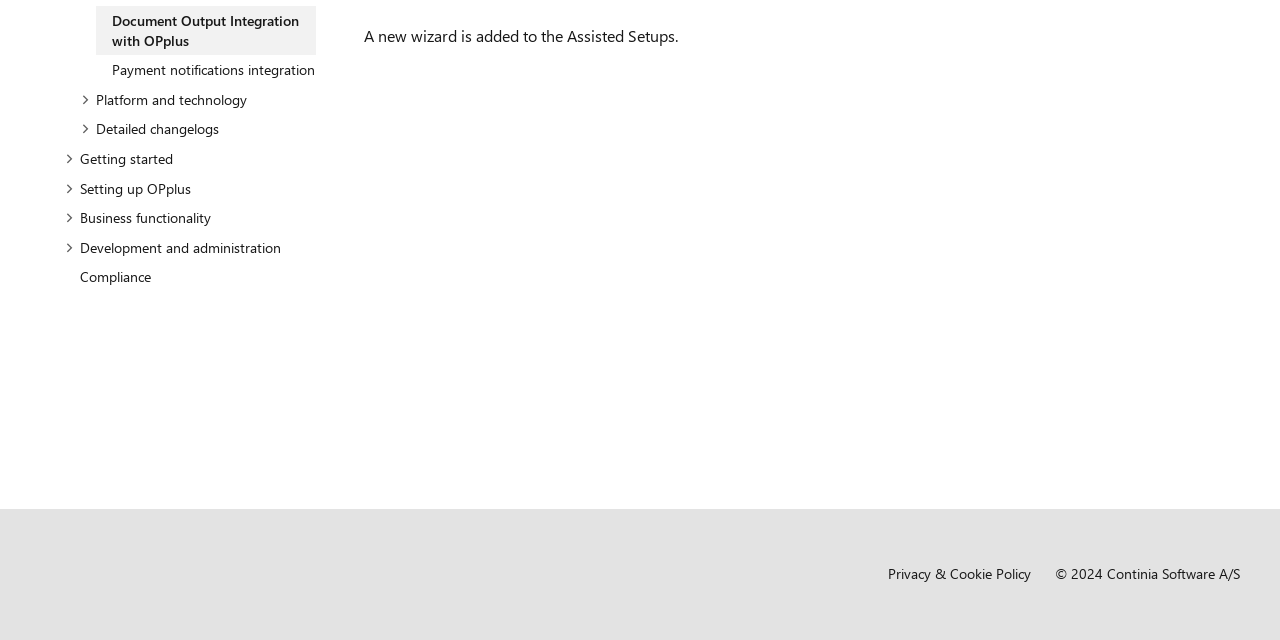Given the description "Privacy & Cookie Policy", provide the bounding box coordinates of the corresponding UI element.

[0.694, 0.882, 0.805, 0.912]